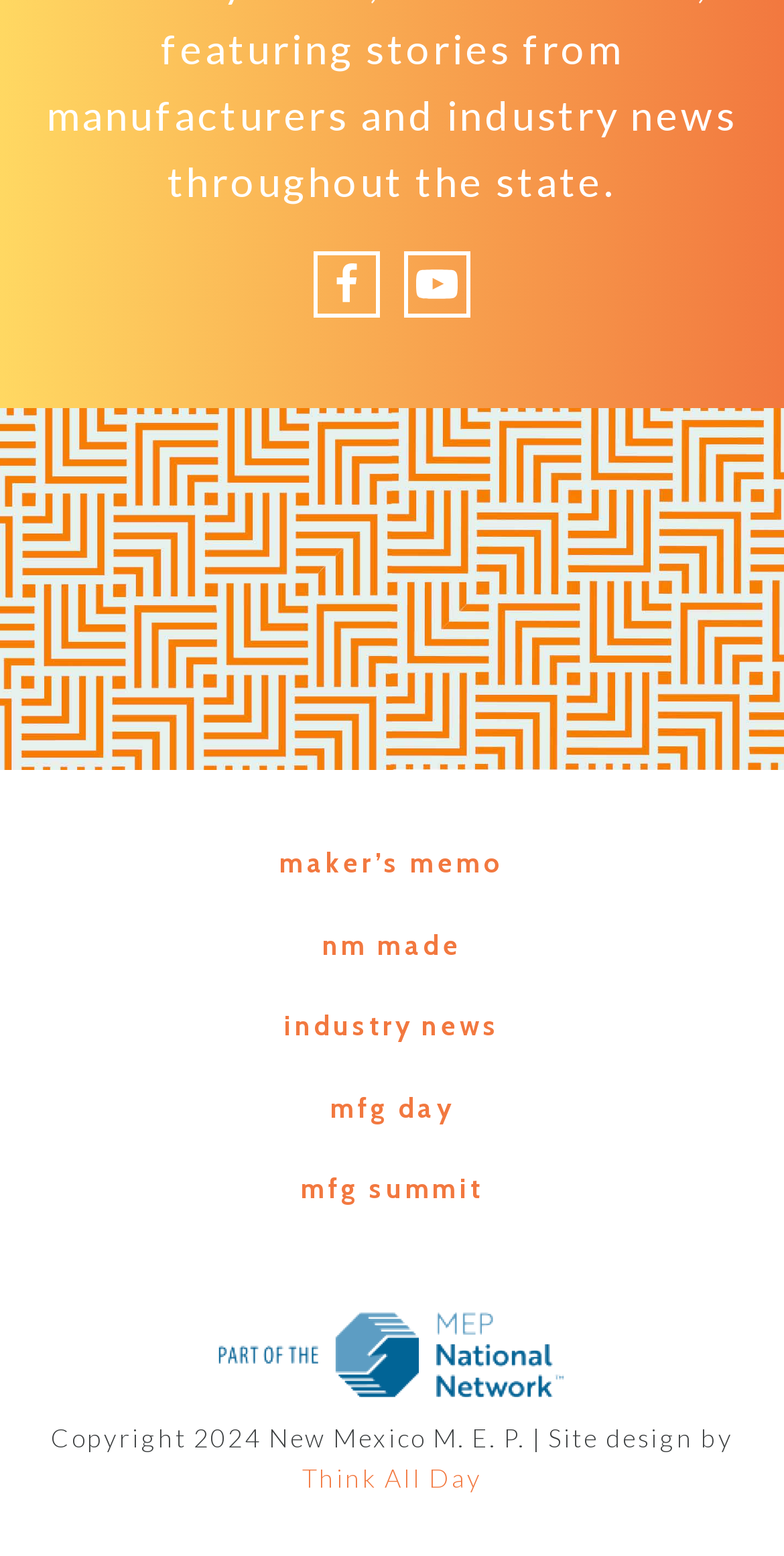Identify the bounding box coordinates for the UI element described as follows: "Think All Day". Ensure the coordinates are four float numbers between 0 and 1, formatted as [left, top, right, bottom].

[0.385, 0.941, 0.615, 0.96]